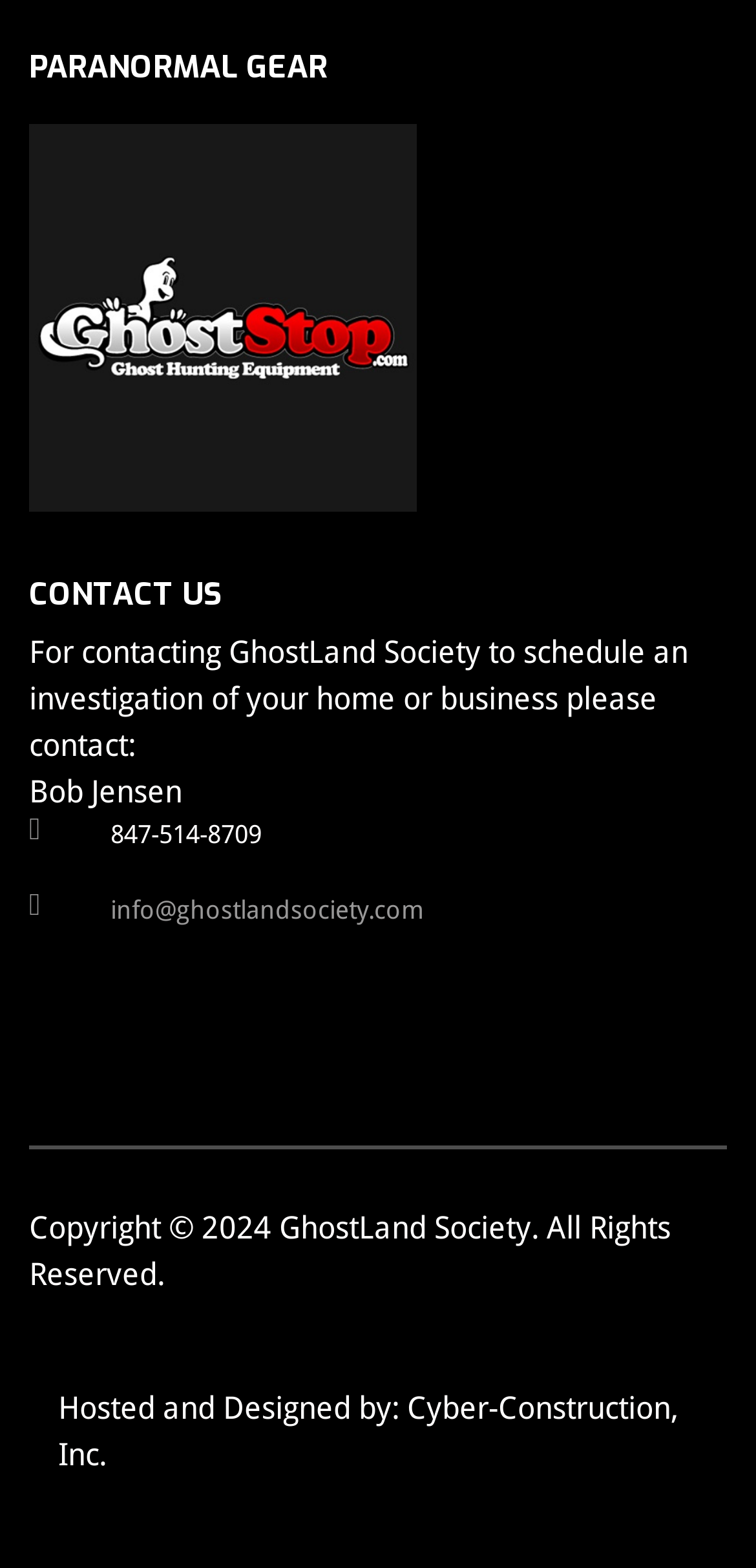Answer the question below in one word or phrase:
What is the name of the society?

GhostLand Society